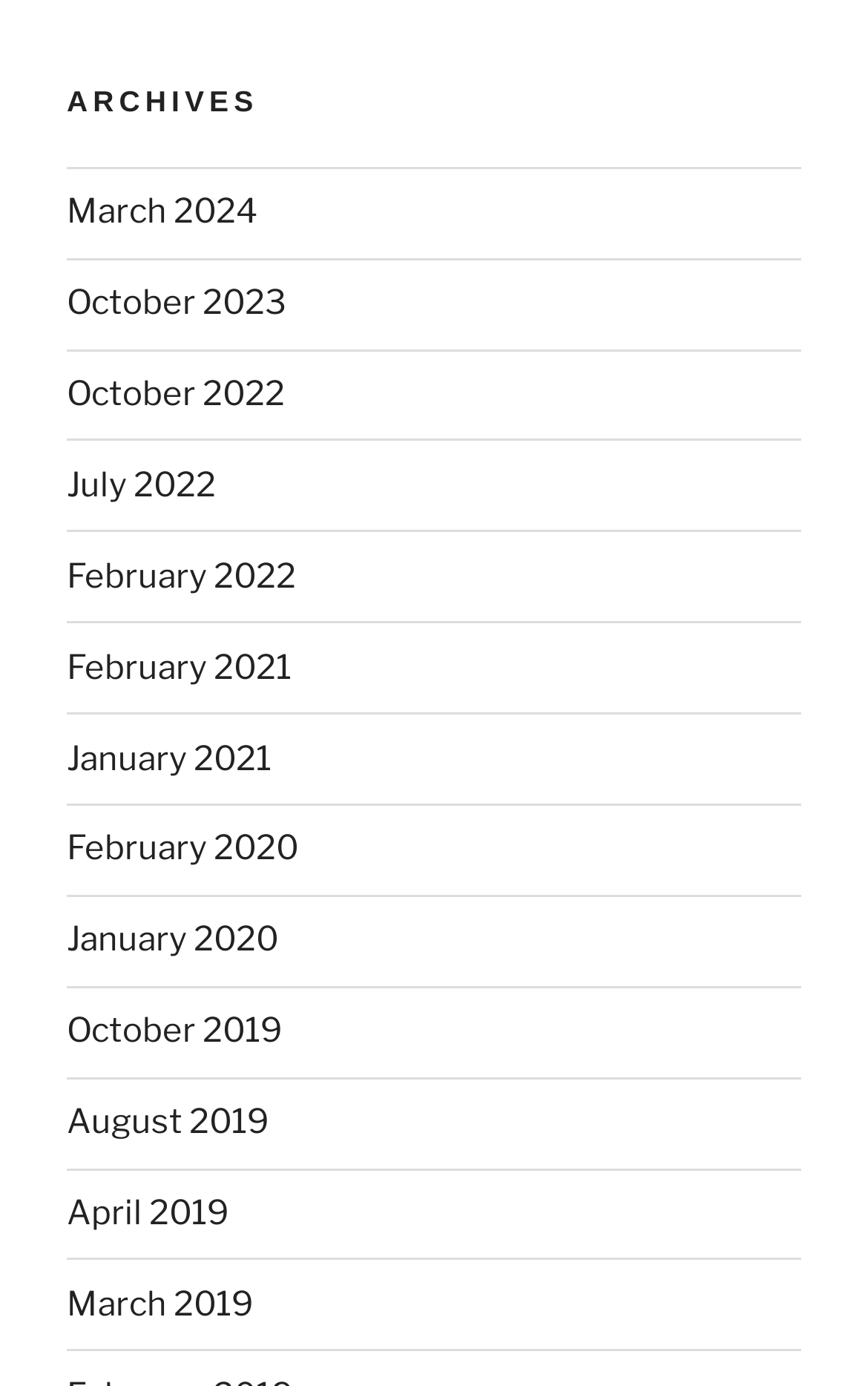How many archives are available from 2022?
We need a detailed and exhaustive answer to the question. Please elaborate.

I counted the number of links with '2022' in their text and found three: 'October 2022', 'July 2022', and 'February 2022'.